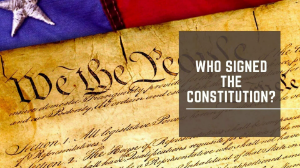What is the purpose of the bold caption? Please answer the question using a single word or phrase based on the image.

To prompt viewers to reflect